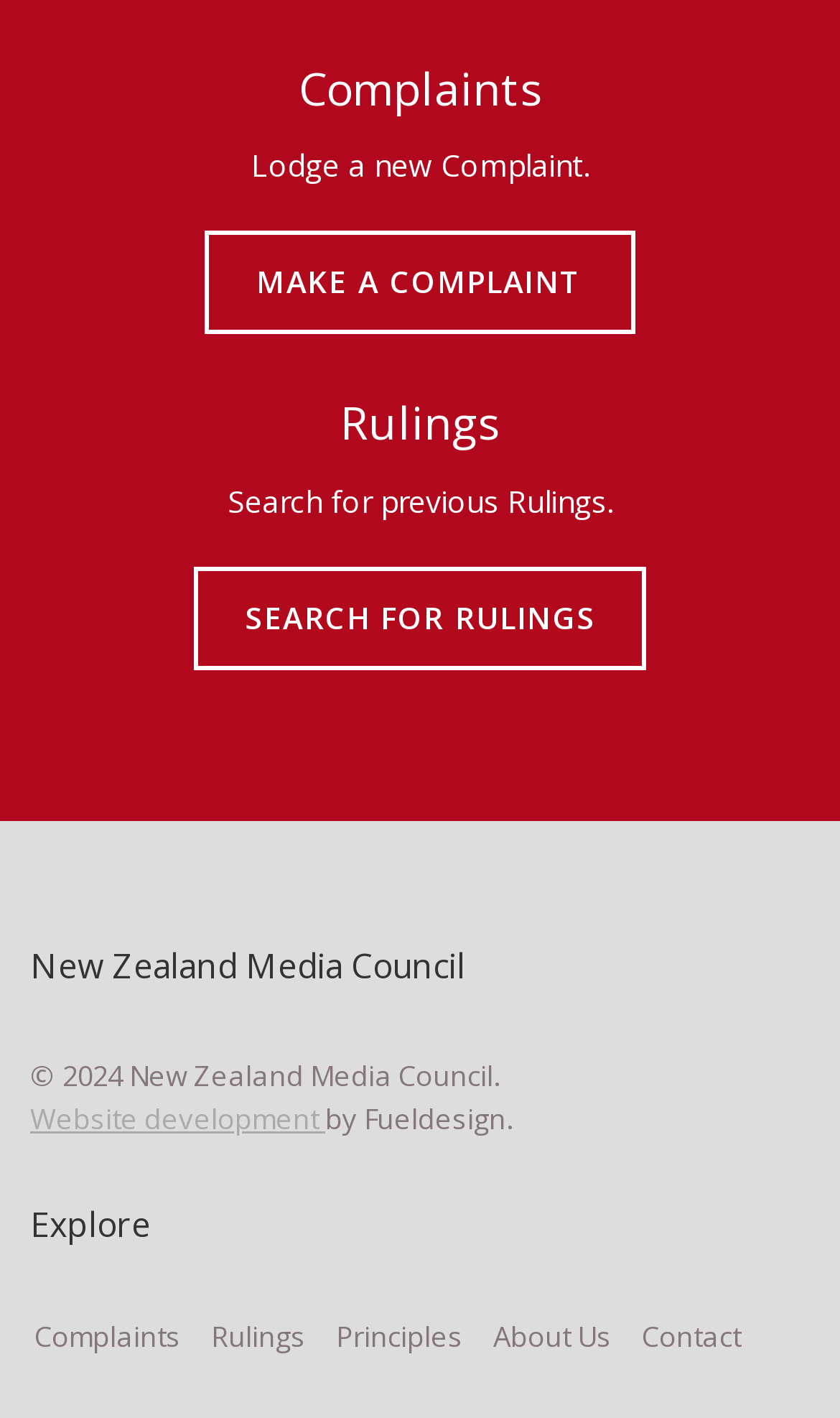Based on the element description, predict the bounding box coordinates (top-left x, top-left y, bottom-right x, bottom-right y) for the UI element in the screenshot: SEARCH FOR RULINGS

[0.23, 0.399, 0.77, 0.472]